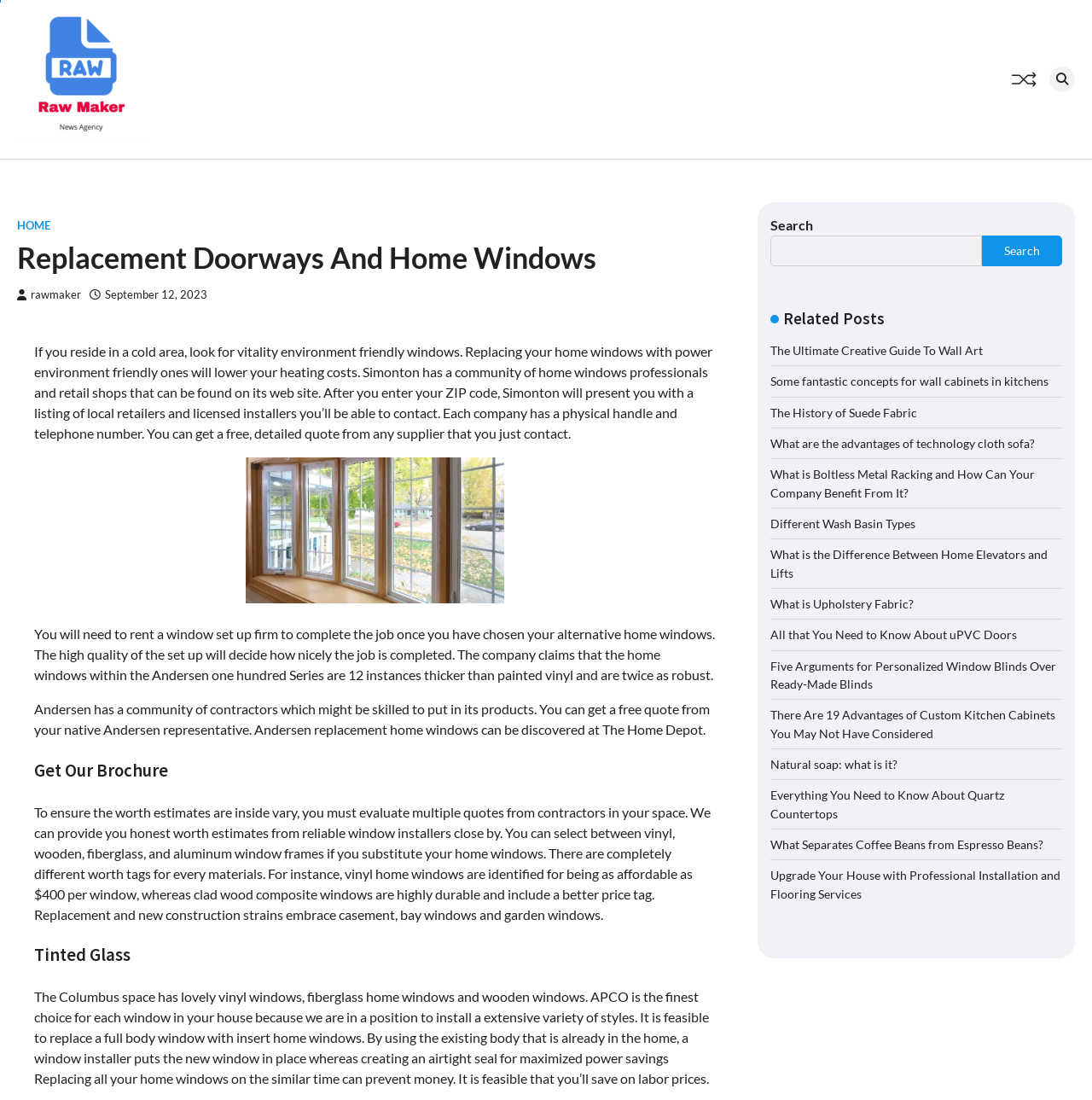Offer a meticulous caption that includes all visible features of the webpage.

The webpage is about replacement doorways and home windows, specifically focusing on energy-efficient windows. At the top left corner, there is a logo of "Raw Maker" with a link to the homepage. Next to it, there is a navigation menu with a "HOME" link. Below the navigation menu, there is a heading that reads "Replacement Doorways And Home Windows".

The main content of the webpage is divided into several sections. The first section explains the importance of energy-efficient windows, especially for those living in cold areas. It also mentions Simonton, a company that provides a list of local retailers and licensed installers for window replacement. Below this text, there is an image related to window replacement.

The next section discusses the quality of window installation and how it affects the overall job. It mentions Andersen, a company that has a network of contractors skilled in installing their products. There is also a call-to-action to get a free quote from a local Andersen representative.

Further down, there is a section that provides information on getting a brochure and comparing quotes from multiple contractors to ensure accurate price estimates. It also explains the different types of window frames available, including vinyl, wood, fiberglass, and aluminum.

The following section is about tinted glass, and it is followed by a section that discusses the benefits of replacing all windows at once, including saving on labor costs.

On the right side of the webpage, there is a search bar with a "Search" button. Below the search bar, there is a section titled "Related Posts" that lists 15 links to other articles on various topics, including wall art, kitchen cabinets, suede fabric, and more.

Overall, the webpage provides information and resources for individuals looking to replace their windows with energy-efficient ones, including tips on installation, pricing, and different types of window frames.